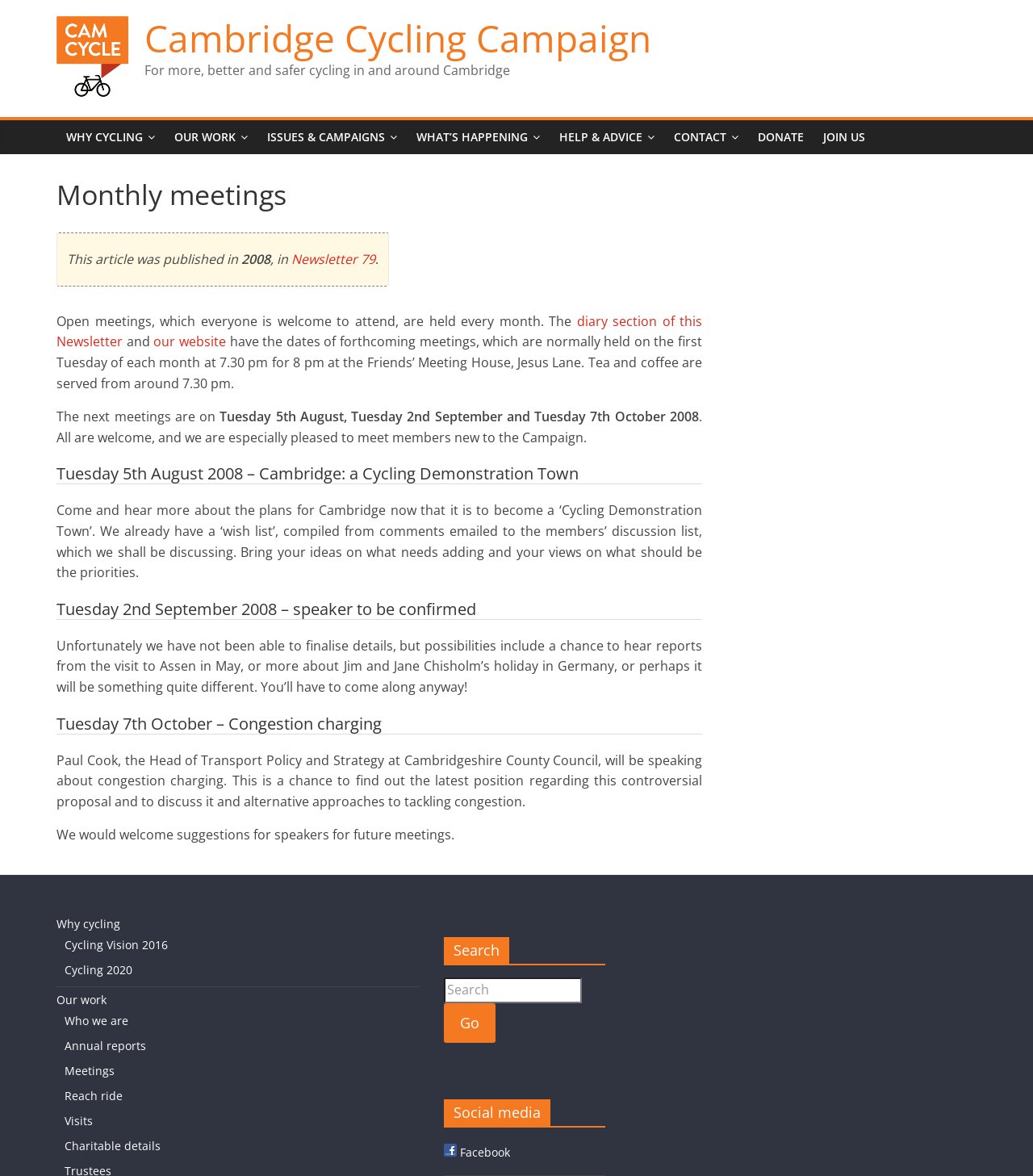What is the topic of the meeting on Tuesday 5th August 2008?
Please provide a comprehensive answer to the question based on the webpage screenshot.

The topic of the meeting on Tuesday 5th August 2008 can be found in the heading 'Tuesday 5th August 2008 – Cambridge: a Cycling Demonstration Town' which is located in the article section of the webpage.